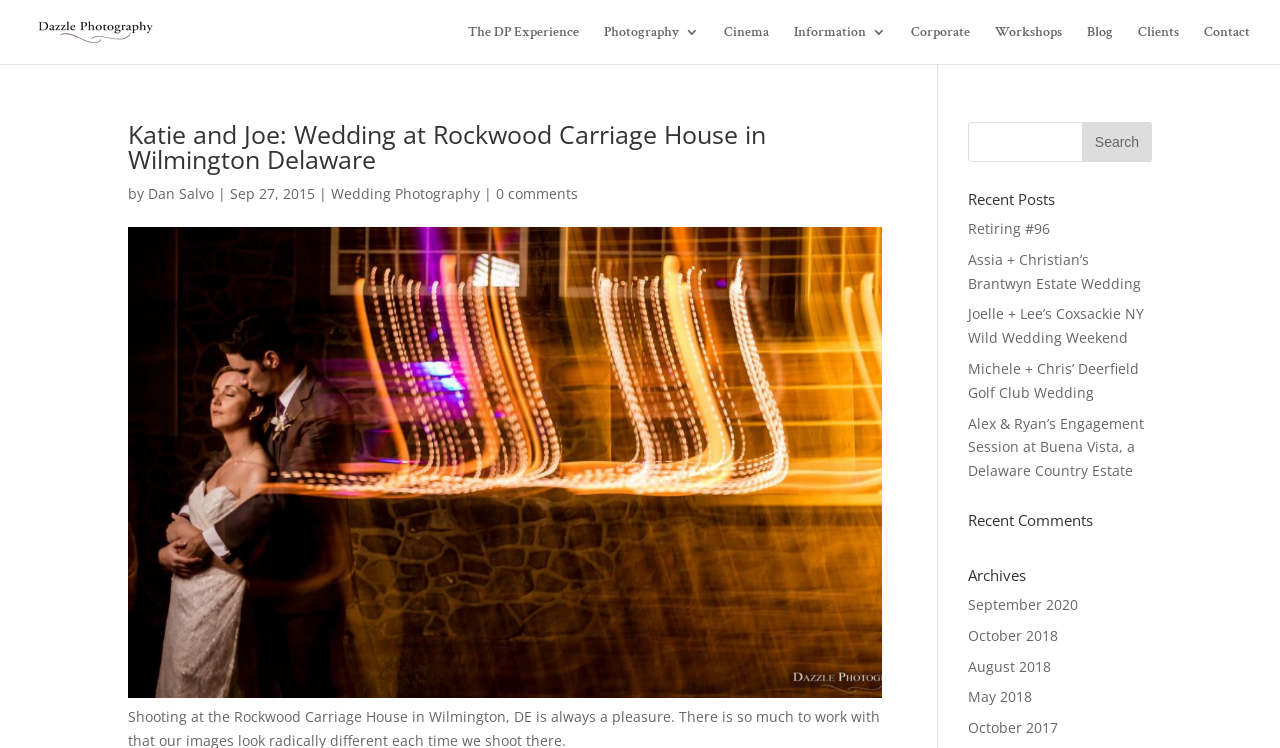Find the bounding box coordinates of the element you need to click on to perform this action: 'Search for something'. The coordinates should be represented by four float values between 0 and 1, in the format [left, top, right, bottom].

[0.756, 0.163, 0.9, 0.217]